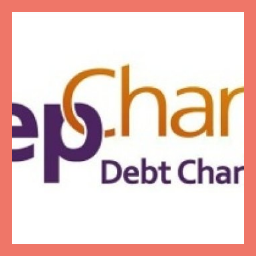What are the two colors used in the logo?
Your answer should be a single word or phrase derived from the screenshot.

Purple and orange